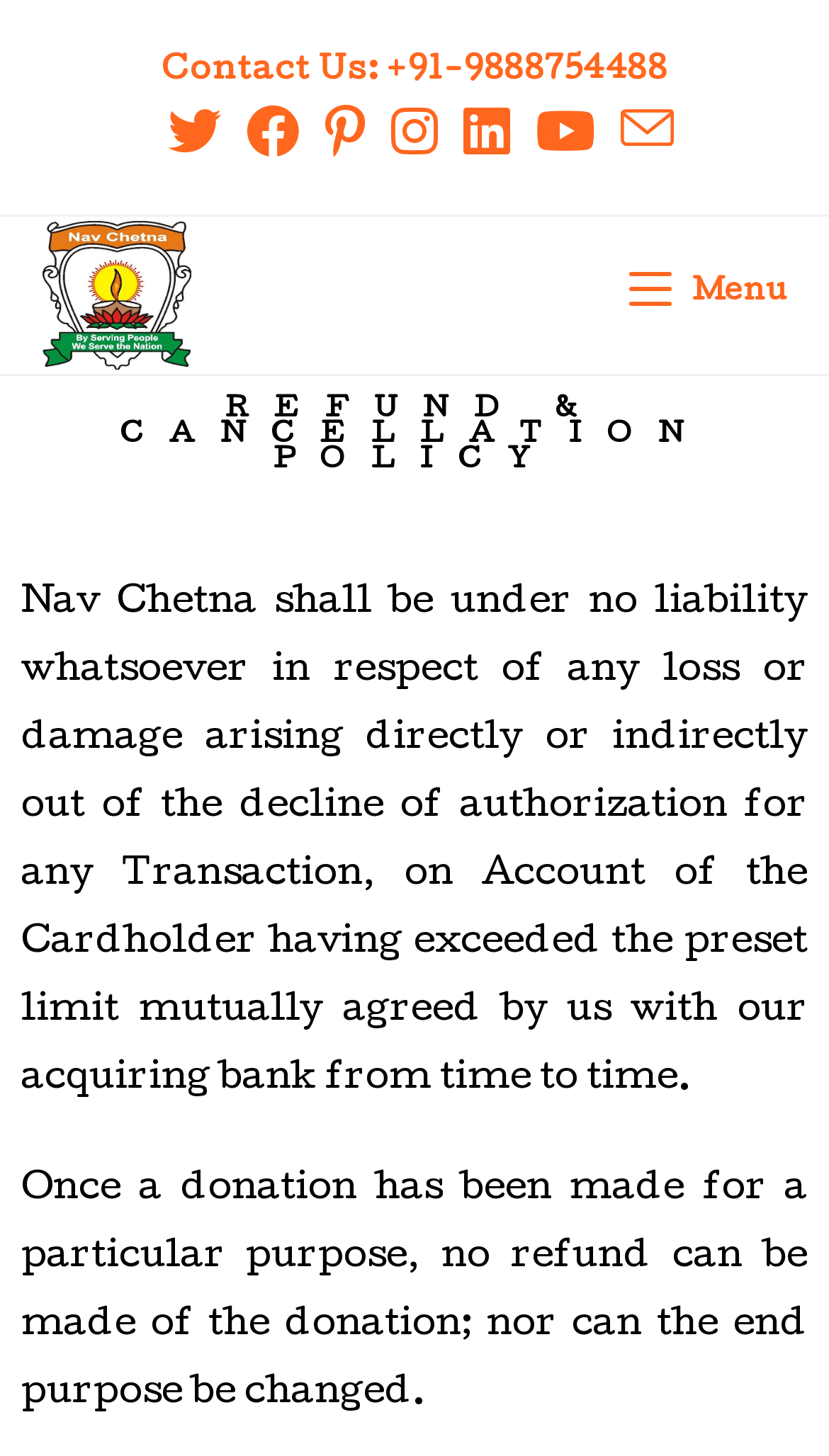Using the webpage screenshot, find the UI element described by alt="Nav Chetna". Provide the bounding box coordinates in the format (top-left x, top-left y, bottom-right x, bottom-right y), ensuring all values are floating point numbers between 0 and 1.

[0.05, 0.194, 0.229, 0.215]